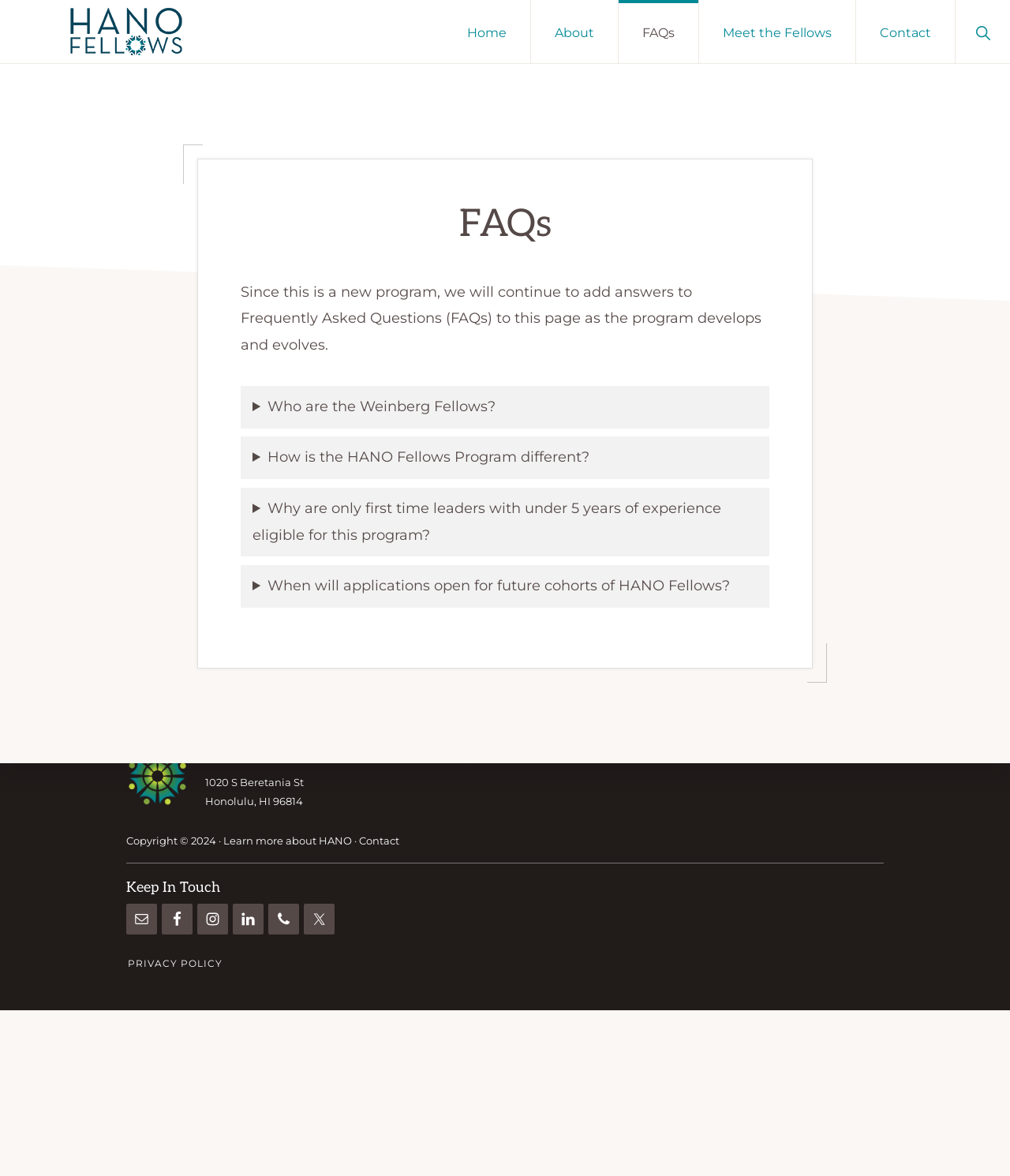What is the address of the Hawai‘i Alliance of Nonprofit Organizations?
Examine the image and provide an in-depth answer to the question.

The address of the Hawai‘i Alliance of Nonprofit Organizations can be found in the footer section of the webpage. It is mentioned in two separate static text elements, one for the street address and one for the city, state, and zip code.